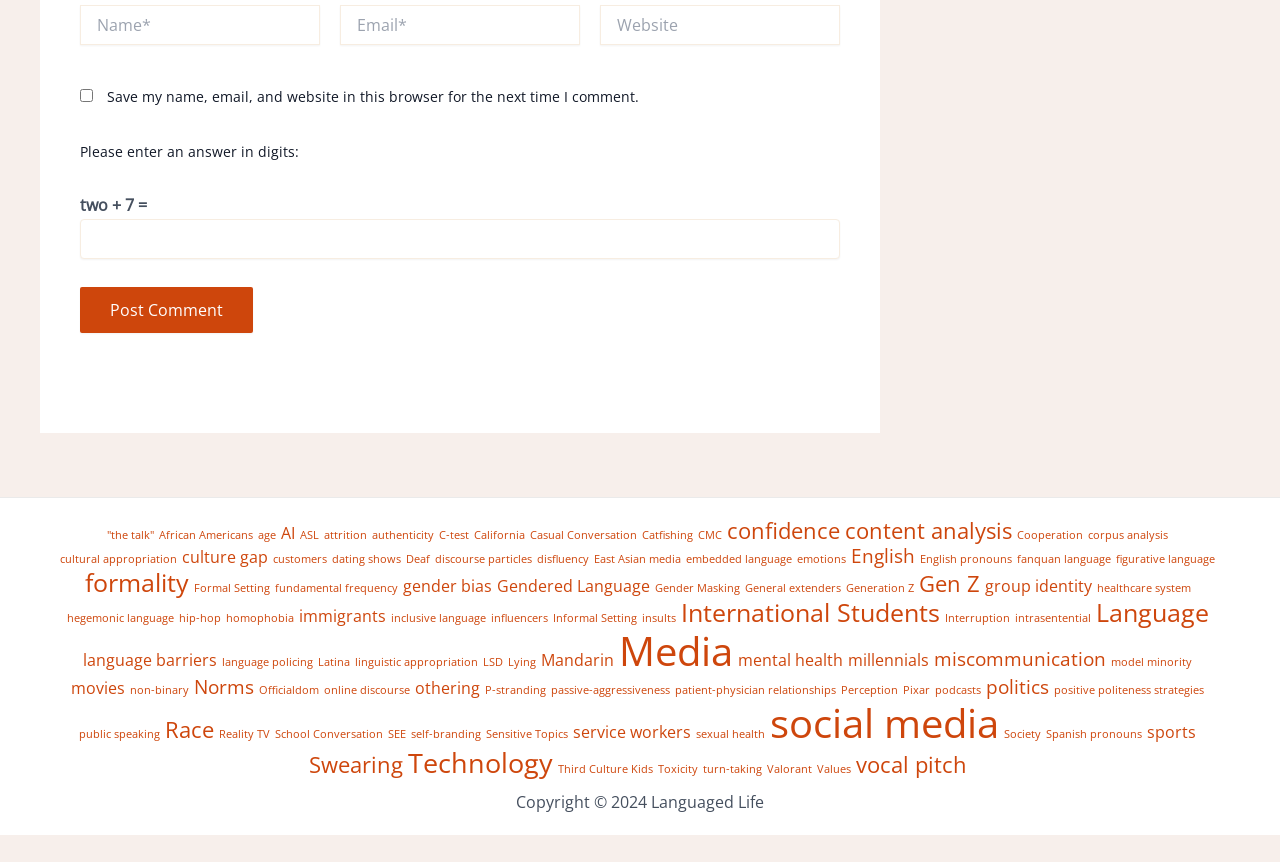What is the mathematical operation in the equation?
Use the information from the image to give a detailed answer to the question.

The equation 'two + 7 =' is displayed on the webpage, which indicates that the mathematical operation is addition.